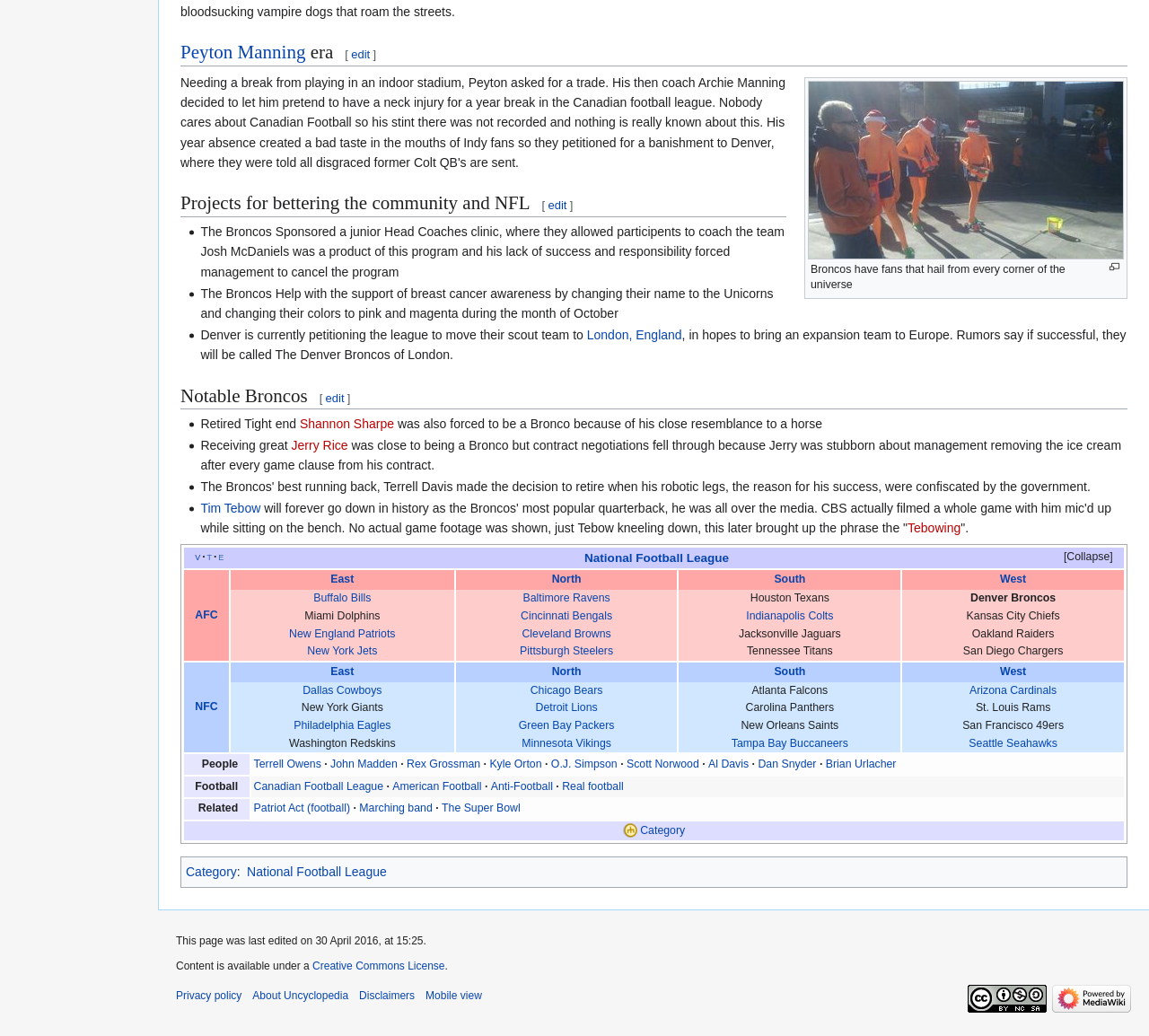Please answer the following question using a single word or phrase: 
What is the phrase brought up by Tim Tebow?

Tebowing